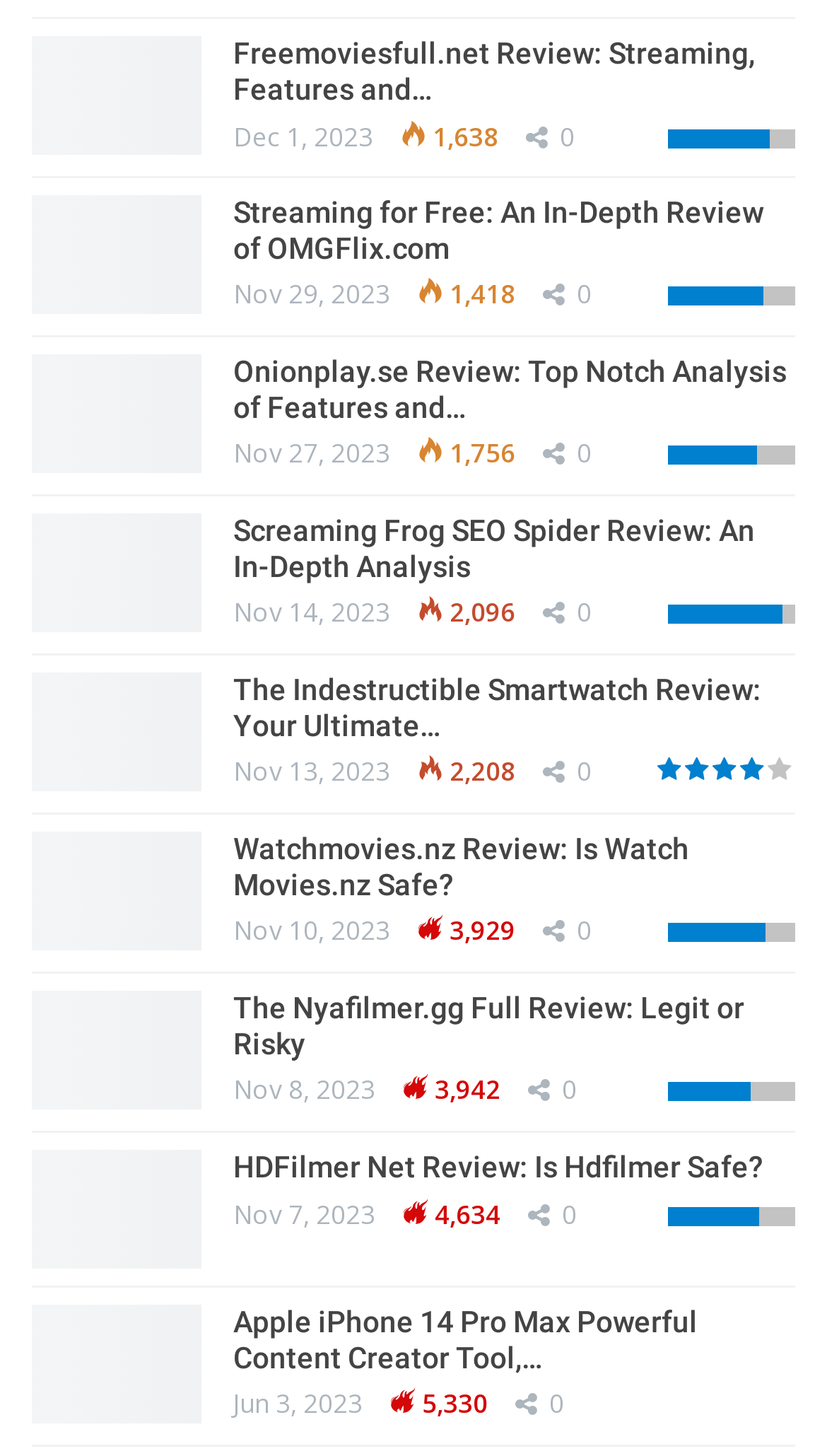Determine the bounding box coordinates in the format (top-left x, top-left y, bottom-right x, bottom-right y). Ensure all values are floating point numbers between 0 and 1. Identify the bounding box of the UI element described by: info@brittensinfonia.com

None